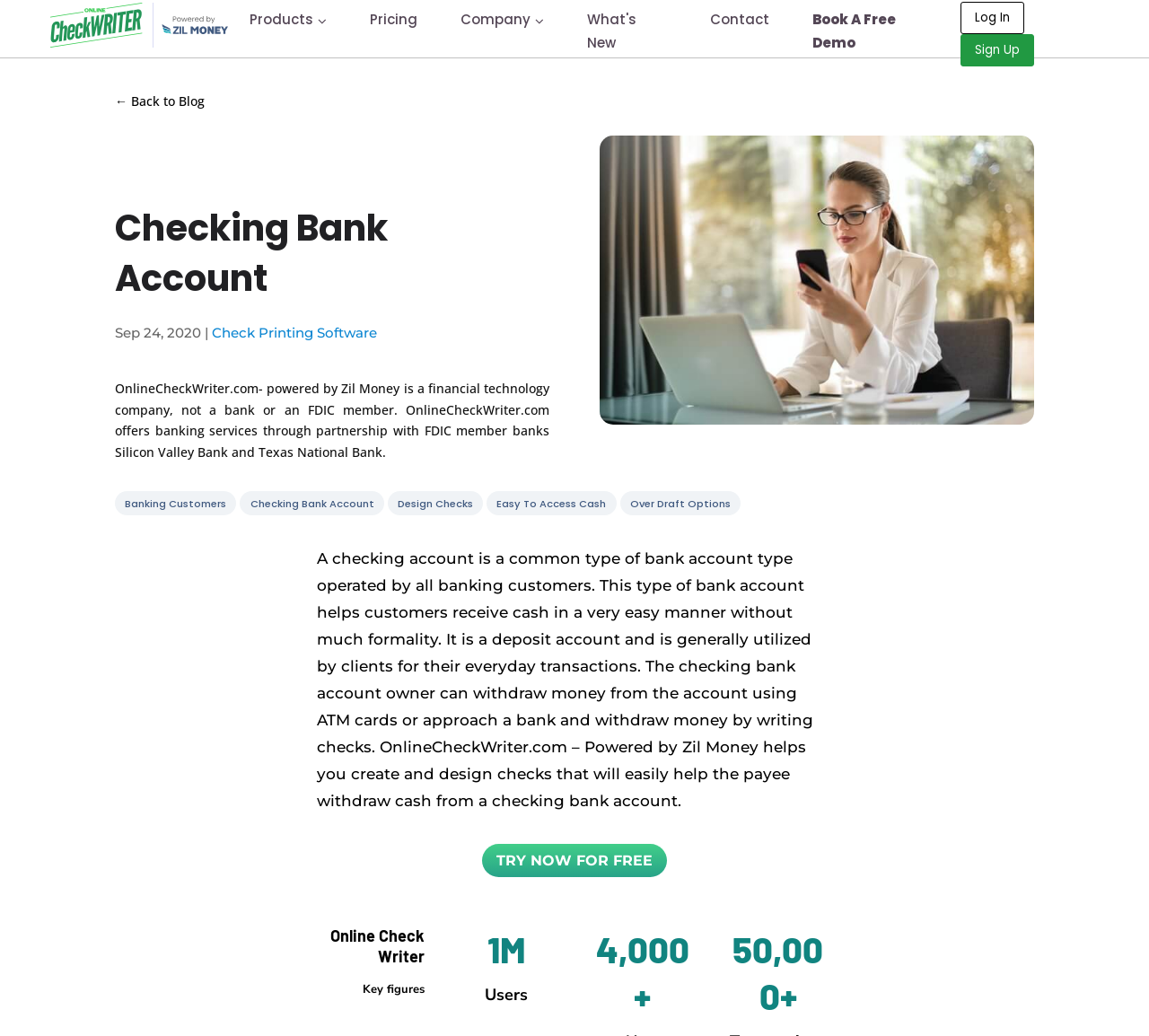Find the bounding box coordinates of the element's region that should be clicked in order to follow the given instruction: "Click on the 'Log In' button". The coordinates should consist of four float numbers between 0 and 1, i.e., [left, top, right, bottom].

[0.836, 0.001, 0.892, 0.032]